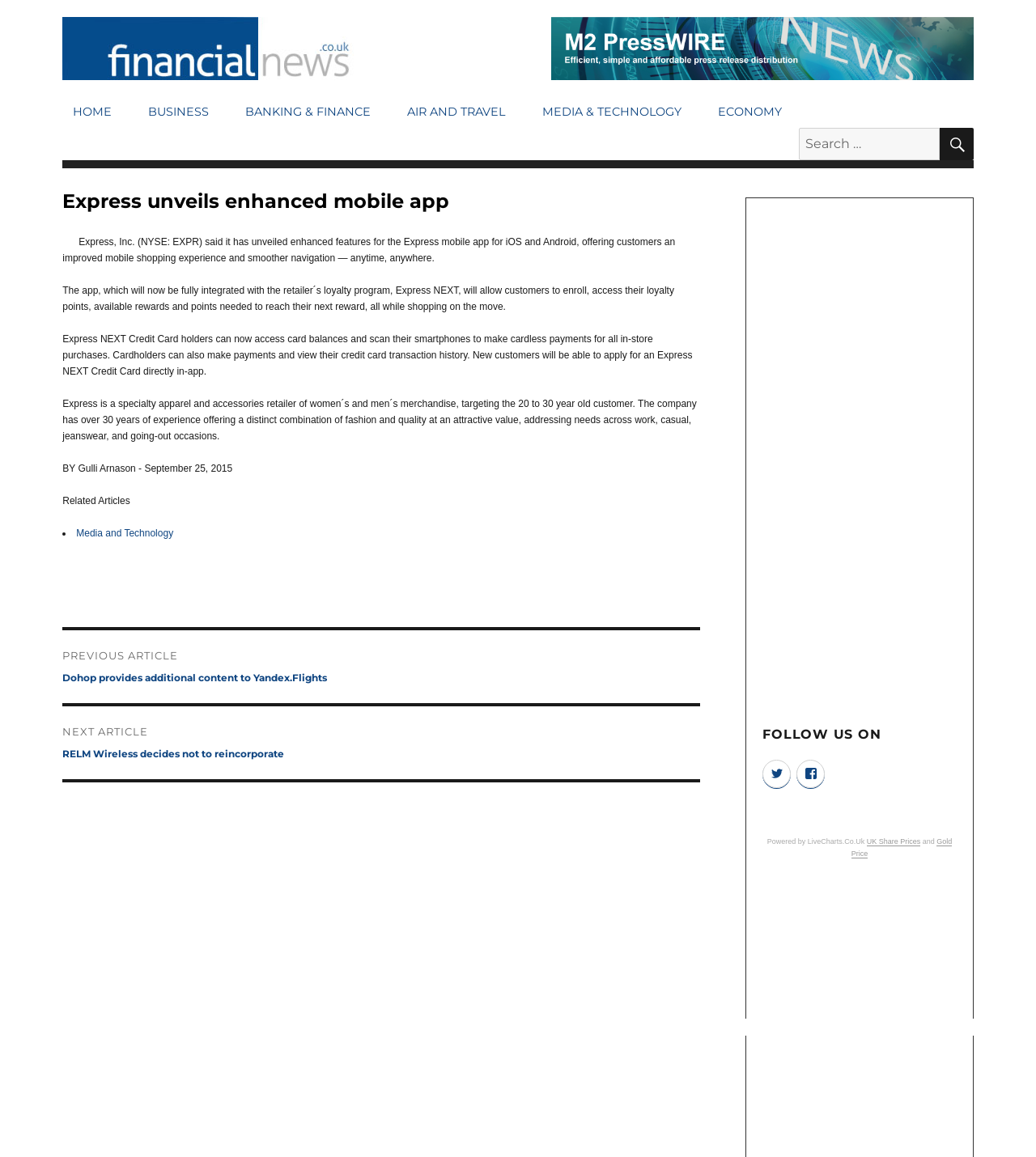Can you find the bounding box coordinates of the area I should click to execute the following instruction: "Click the 'Home' link"?

None